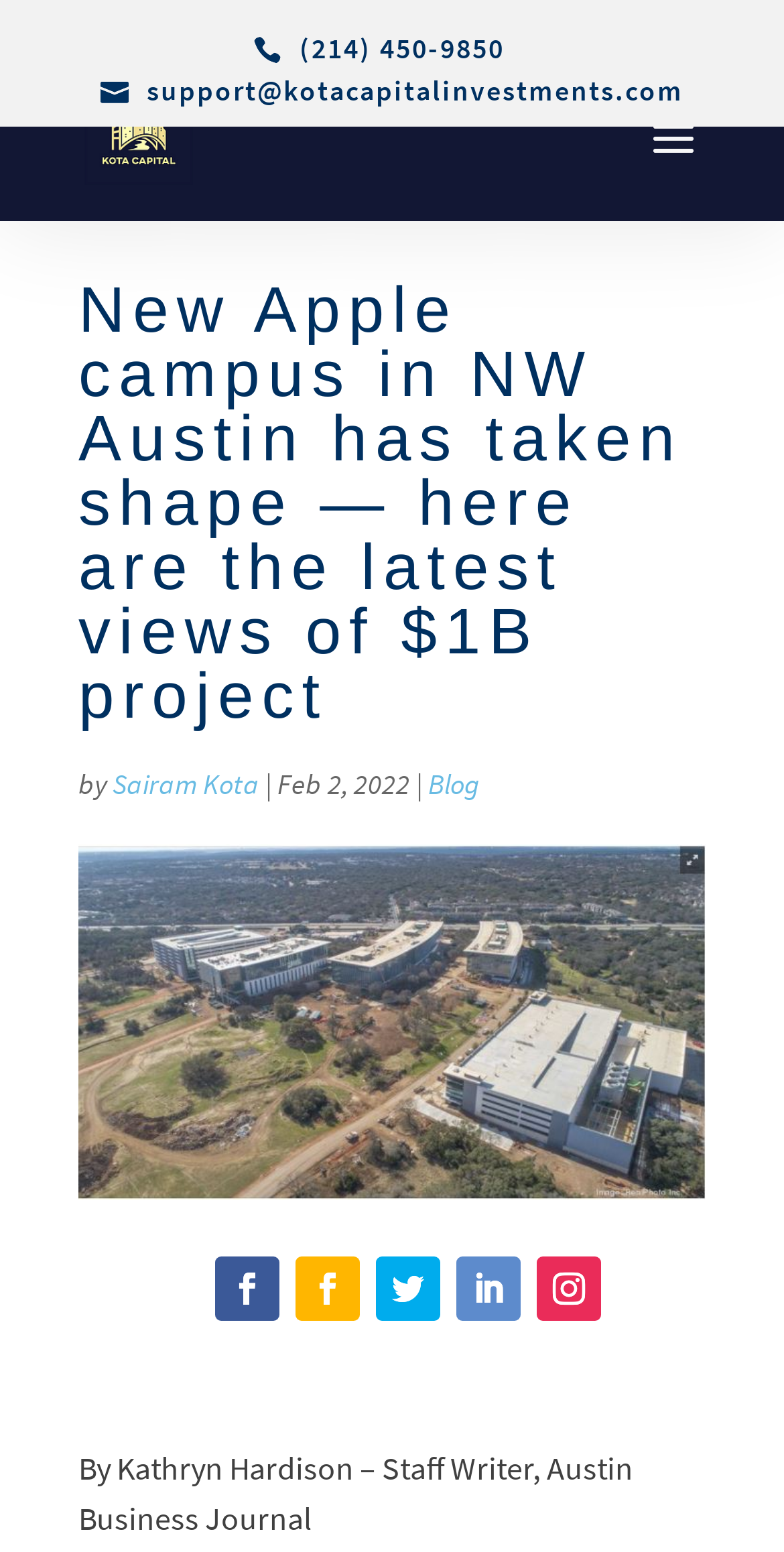Please determine the bounding box coordinates for the element with the description: "name="s" placeholder="Search …" title="Search for:"".

[0.463, 0.038, 0.823, 0.041]